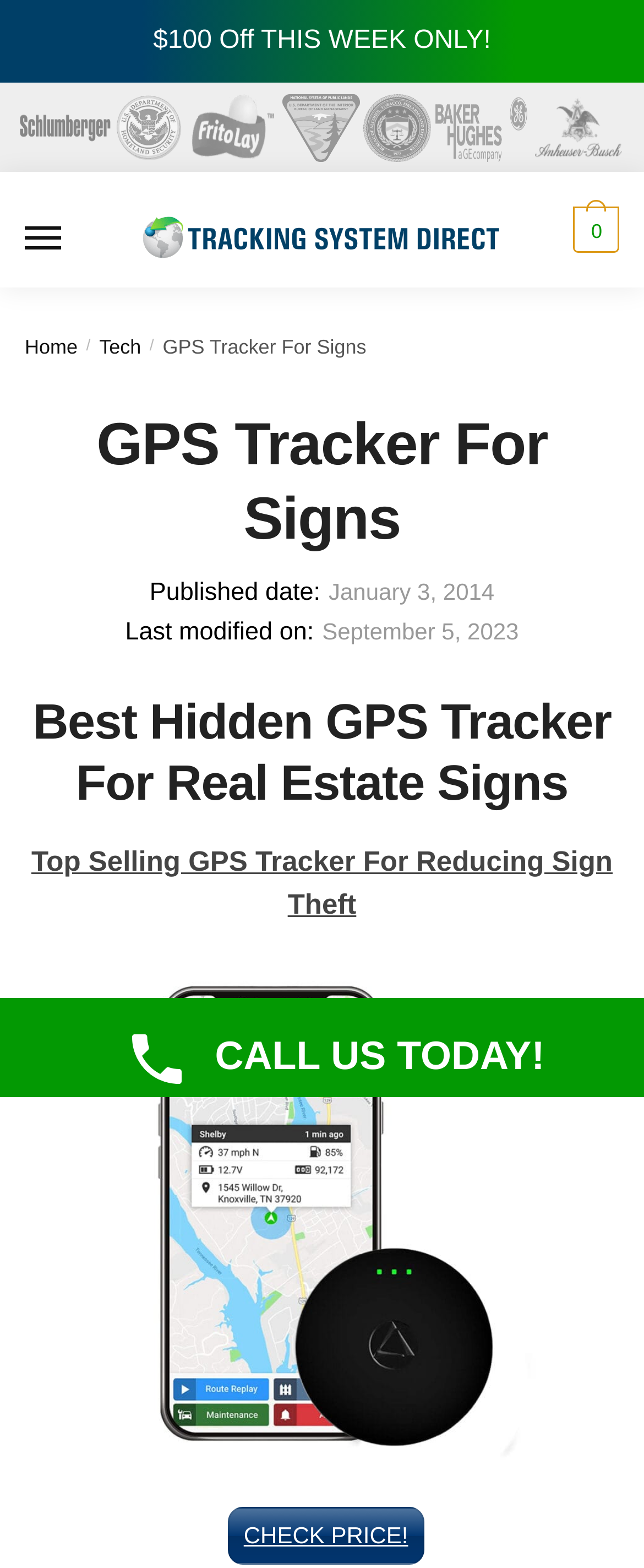Respond concisely with one word or phrase to the following query:
What is the discount offered this week?

$100 Off